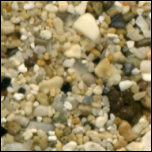What is the significance of sand in studies?
Refer to the image and respond with a one-word or short-phrase answer.

Ecological and geological